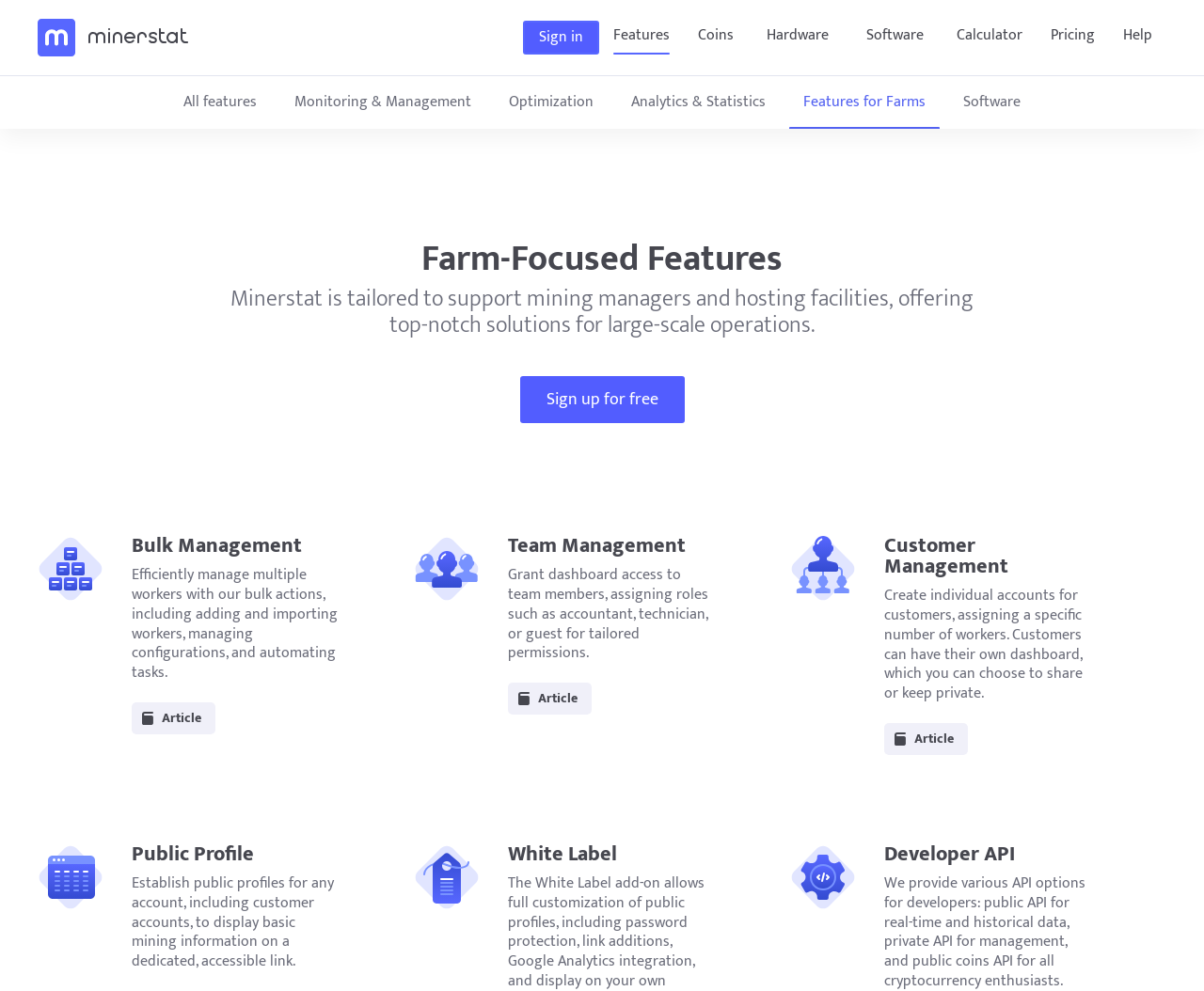Summarize the webpage in an elaborate manner.

The webpage is about Minerstat, a platform designed for mining farms, providing solutions for mining managers and hosting facilities. At the top, there is a navigation bar with links to "minerstat", "Sign in", "Features", "Coins", and more. Below the navigation bar, there are two sections: "Crypto mining hardware" and "Crypto mining software", each with a brief description.

Further down, there is a prominent heading "Farm-Focused Features" followed by a subheading that explains how Minerstat supports mining managers and hosting facilities. Below this, there is a call-to-action button "Sign up for free".

The page is divided into several sections, each highlighting a key feature of Minerstat. These sections include "Bulk Management", "Team Management", "Customer Management", "Public Profile", "White Label", and "Developer API". Each section has a heading and a brief description, with some sections including links to articles for more information.

Throughout the page, there are several links to other pages, including "All features", "Monitoring & Management", "Optimization", "Analytics & Statistics", and more. The overall layout is organized, with clear headings and concise text, making it easy to navigate and understand the features and benefits of Minerstat.